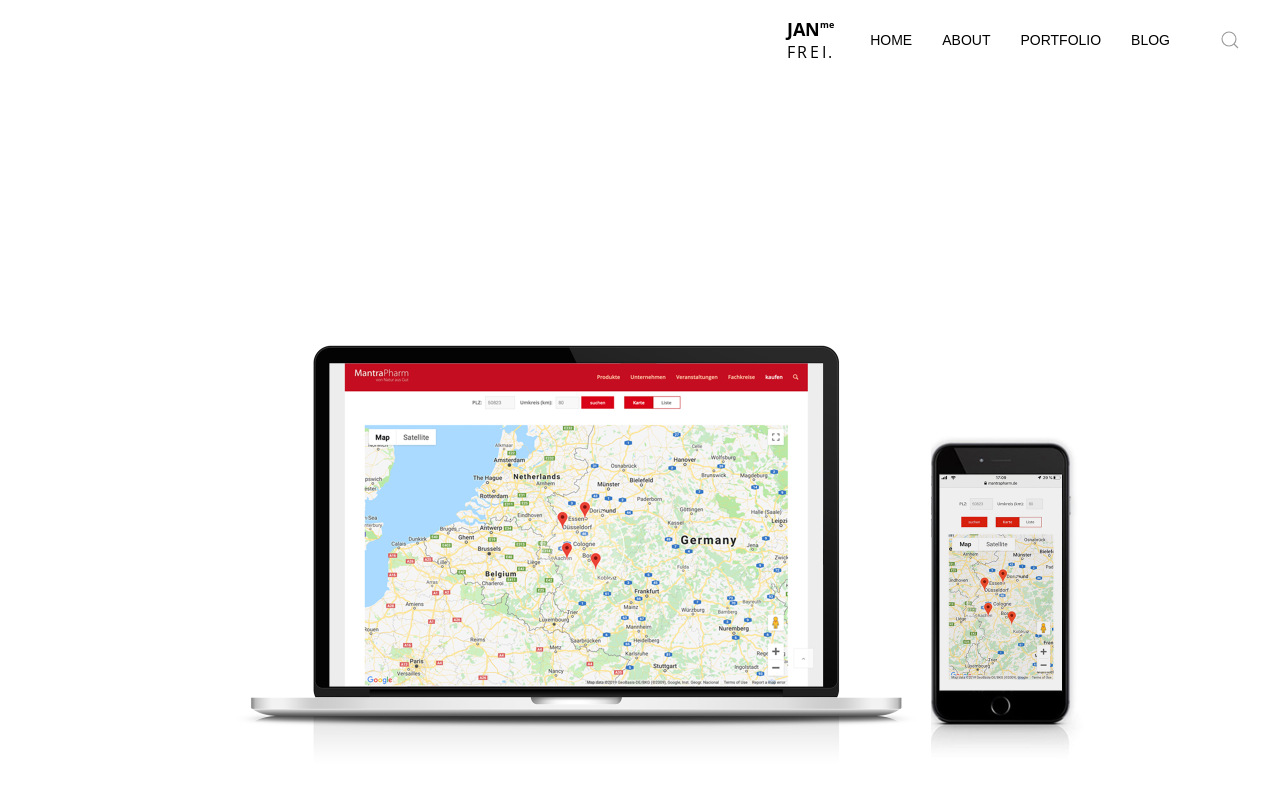Show the bounding box coordinates for the HTML element described as: "Fairs, Festivals and Multi-Site Events".

None